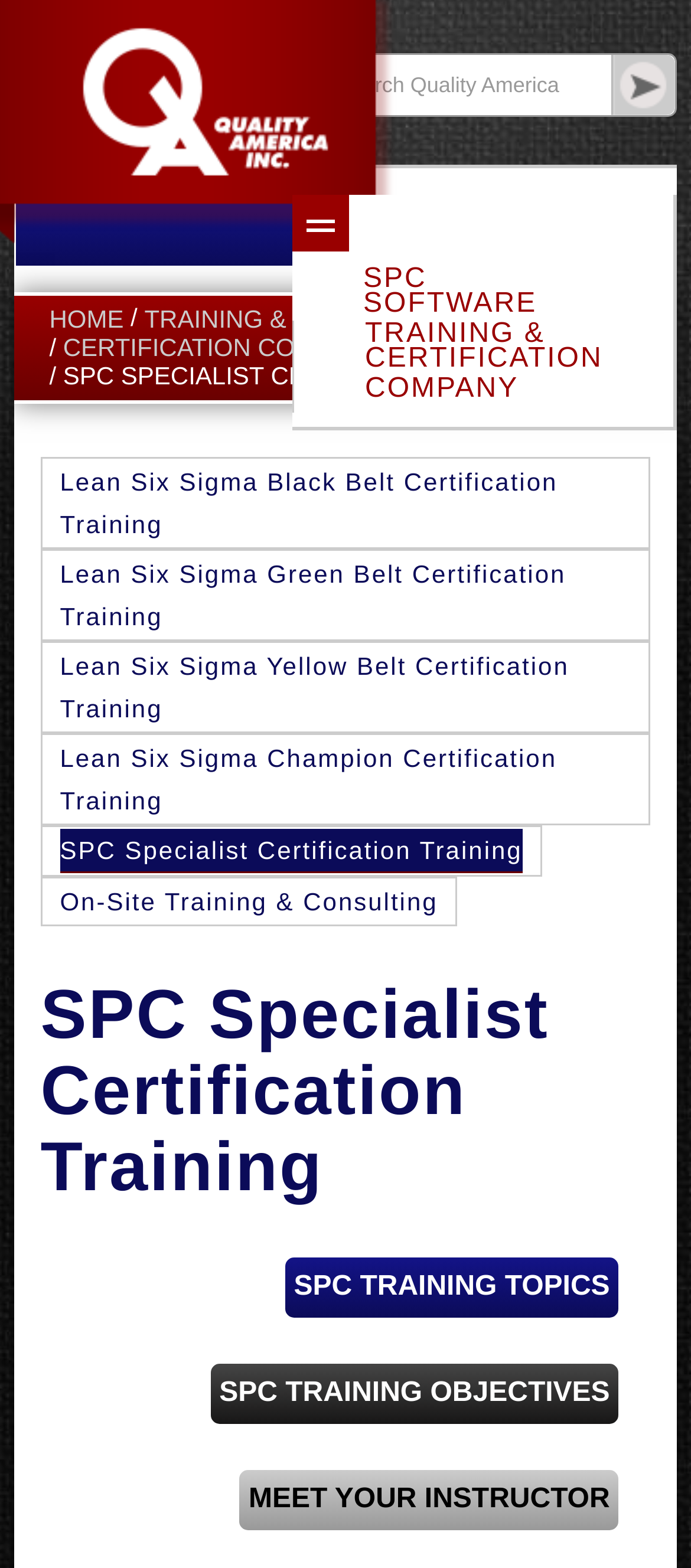What is the last link in the 'TRAINING & CERTIFICATION' section?
Refer to the image and provide a concise answer in one word or phrase.

SPC Specialist Certification Training